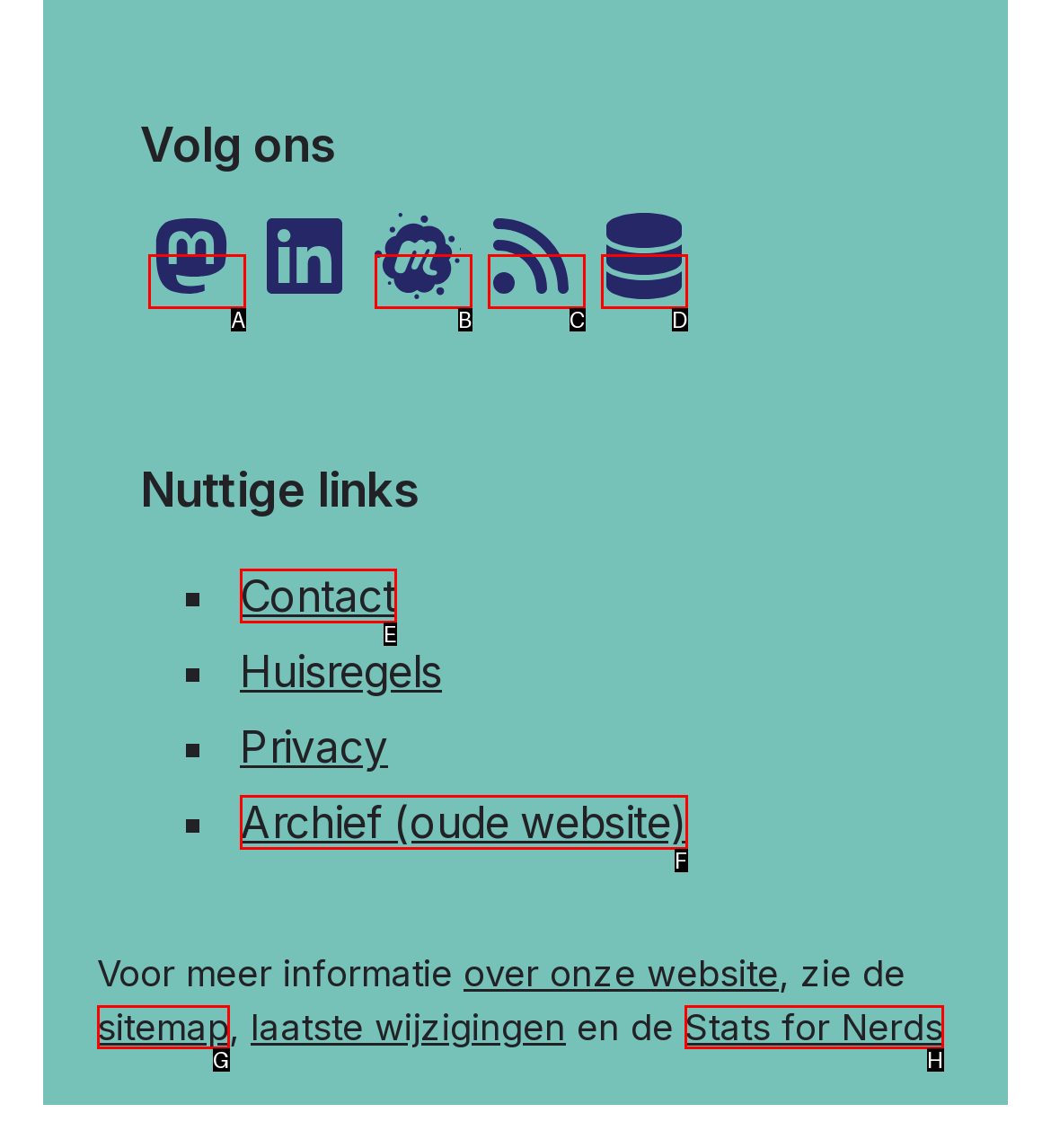Using the description: Archief (oude website), find the best-matching HTML element. Indicate your answer with the letter of the chosen option.

F